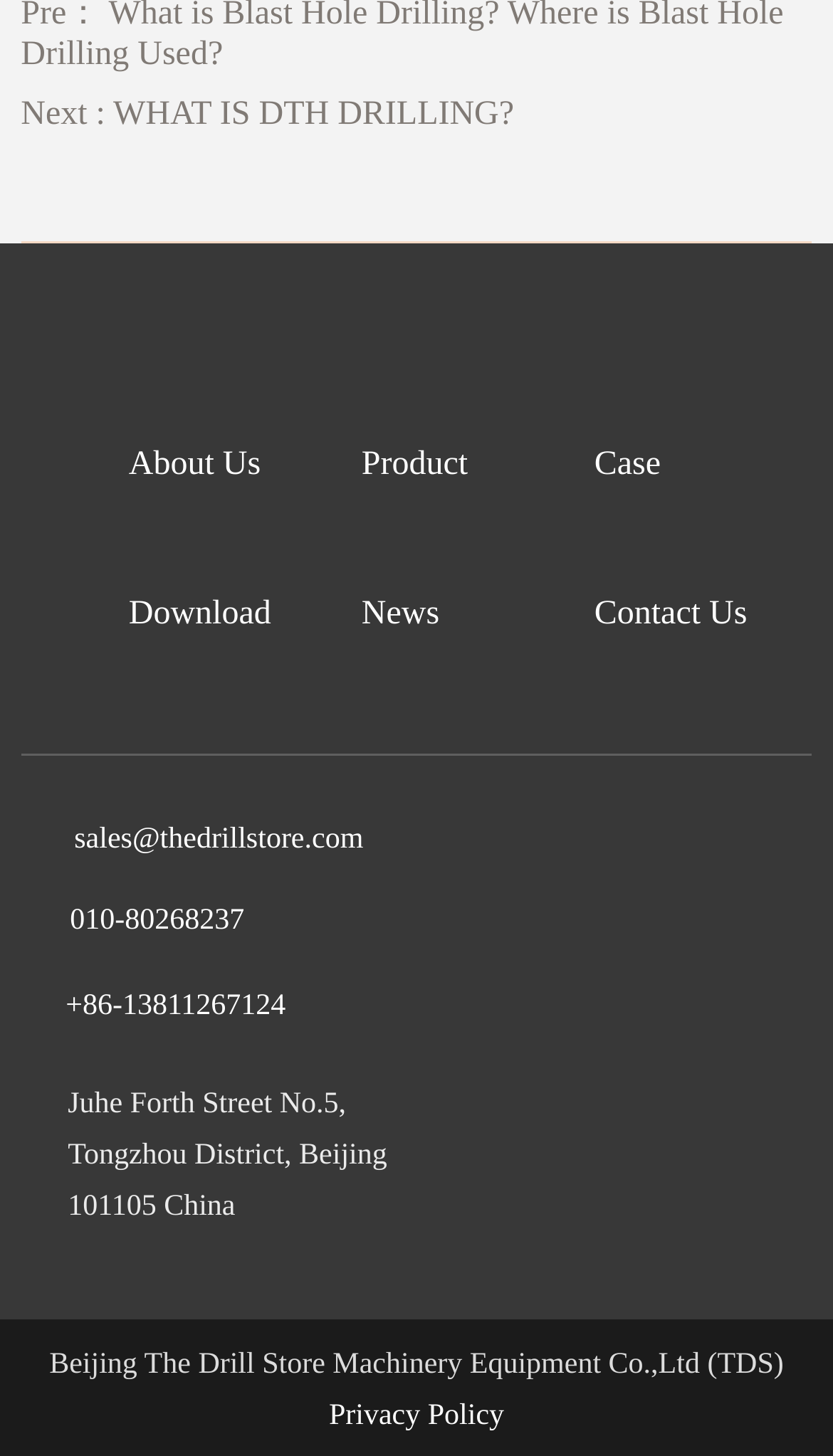Please provide the bounding box coordinate of the region that matches the element description: Privacy Policy. Coordinates should be in the format (top-left x, top-left y, bottom-right x, bottom-right y) and all values should be between 0 and 1.

[0.395, 0.962, 0.605, 0.984]